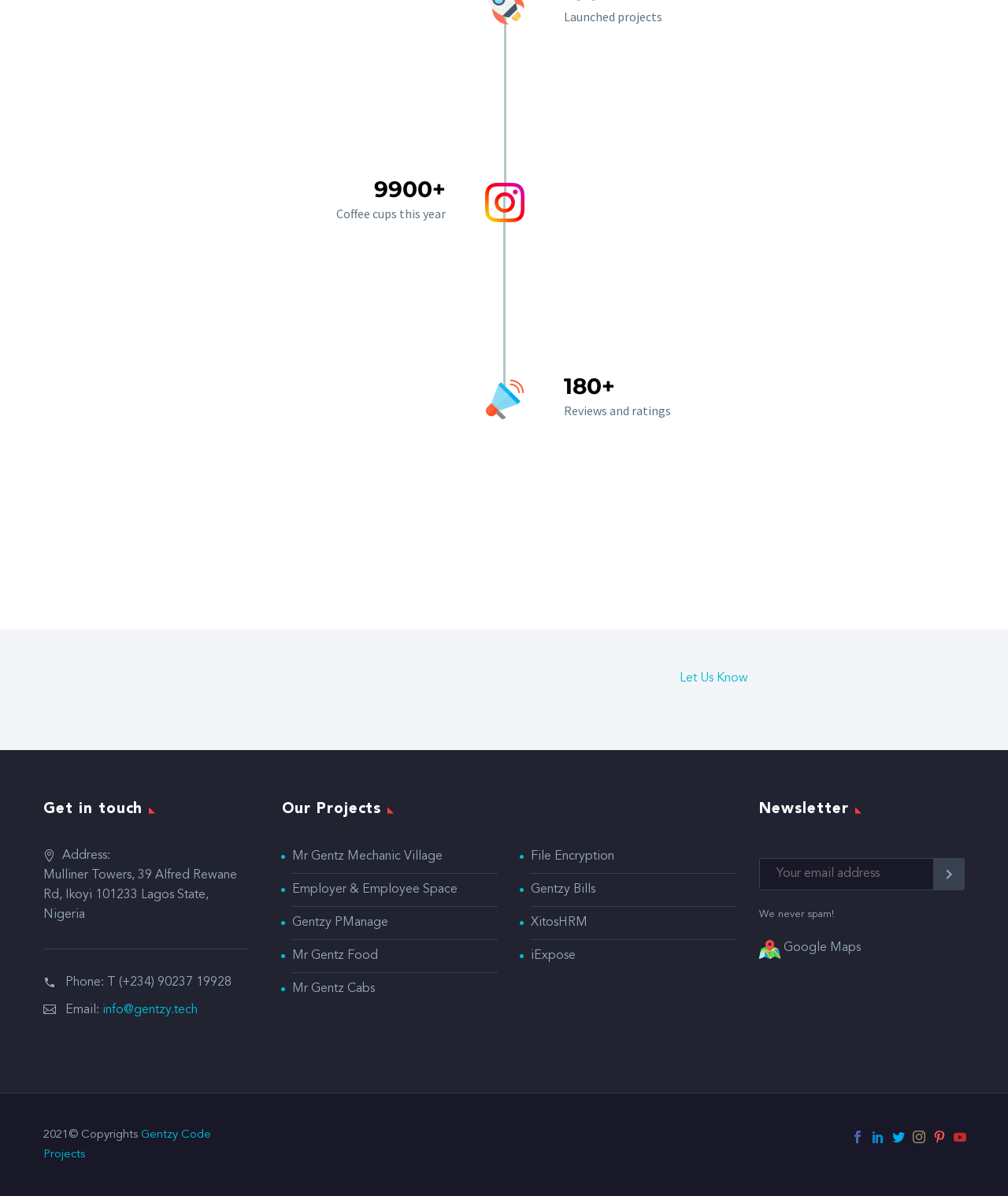Highlight the bounding box coordinates of the element you need to click to perform the following instruction: "Click Let Us Know."

[0.674, 0.562, 0.742, 0.572]